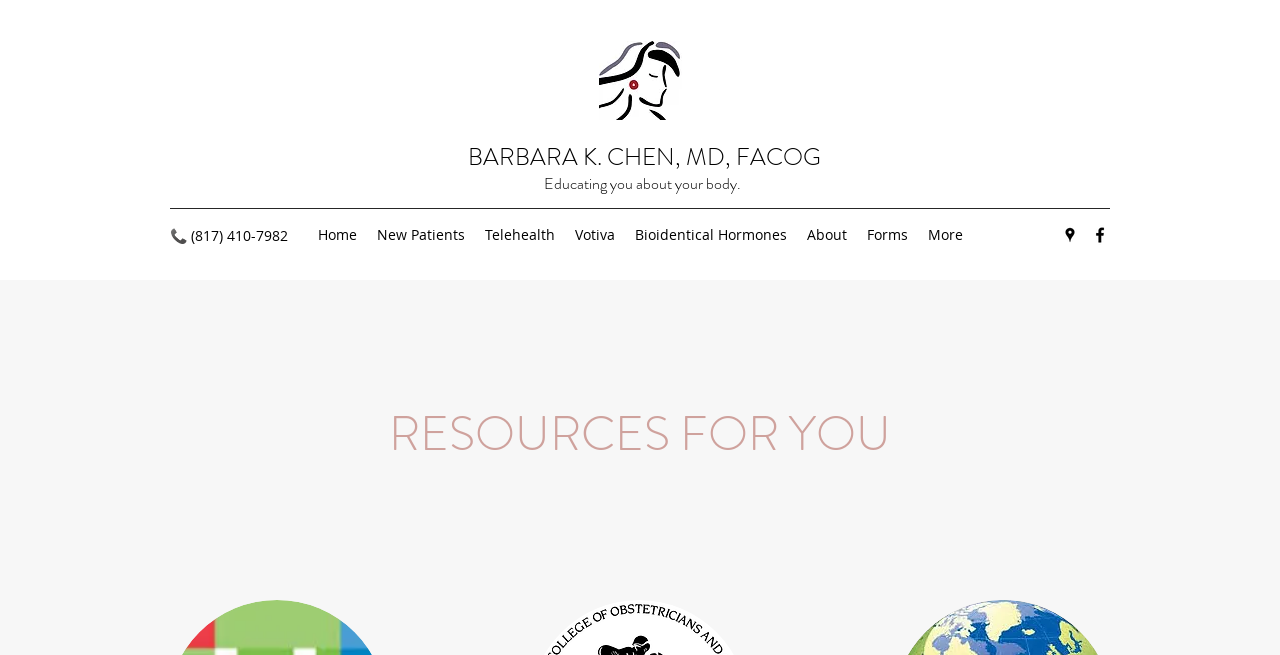What is the phone number of the doctor's office?
Respond with a short answer, either a single word or a phrase, based on the image.

(817) 410-7982